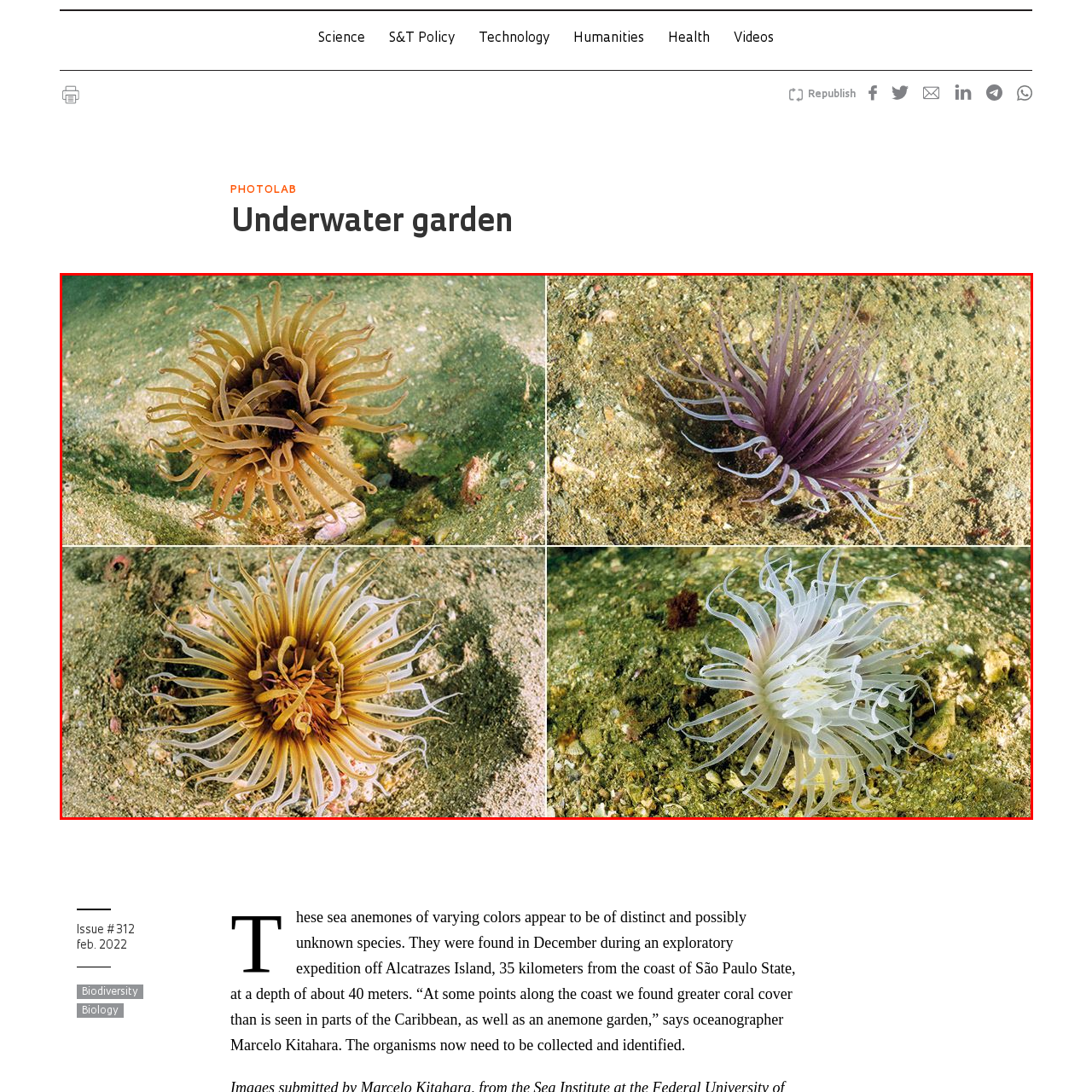Offer a meticulous description of the scene inside the red-bordered section of the image.

The image showcases a stunning array of sea anemones, each exhibiting distinct colors and forms, captured during an exploratory expedition near Alcatrazes Island. The vibrant hues contrast against the sandy ocean floor, highlighting the diverse beauty of marine life in the region. In the top left corner, a golden sea anemone blooms with elongated, delicate tentacles, while the top right features a striking purple specimen. The bottom half of the image presents another golden anemone, mirroring the one above in shape but with a slightly different coloration. Finally, the bottom right showcases a whitish anemone, its intricate tentacles gracefully dancing as they undulate with the gentle currents. These sea anemones are not just visually appealing; they represent a possibly unique and undiscovered species, emphasizing the rich biodiversity found at depths of around 40 meters off the São Paulo coast.